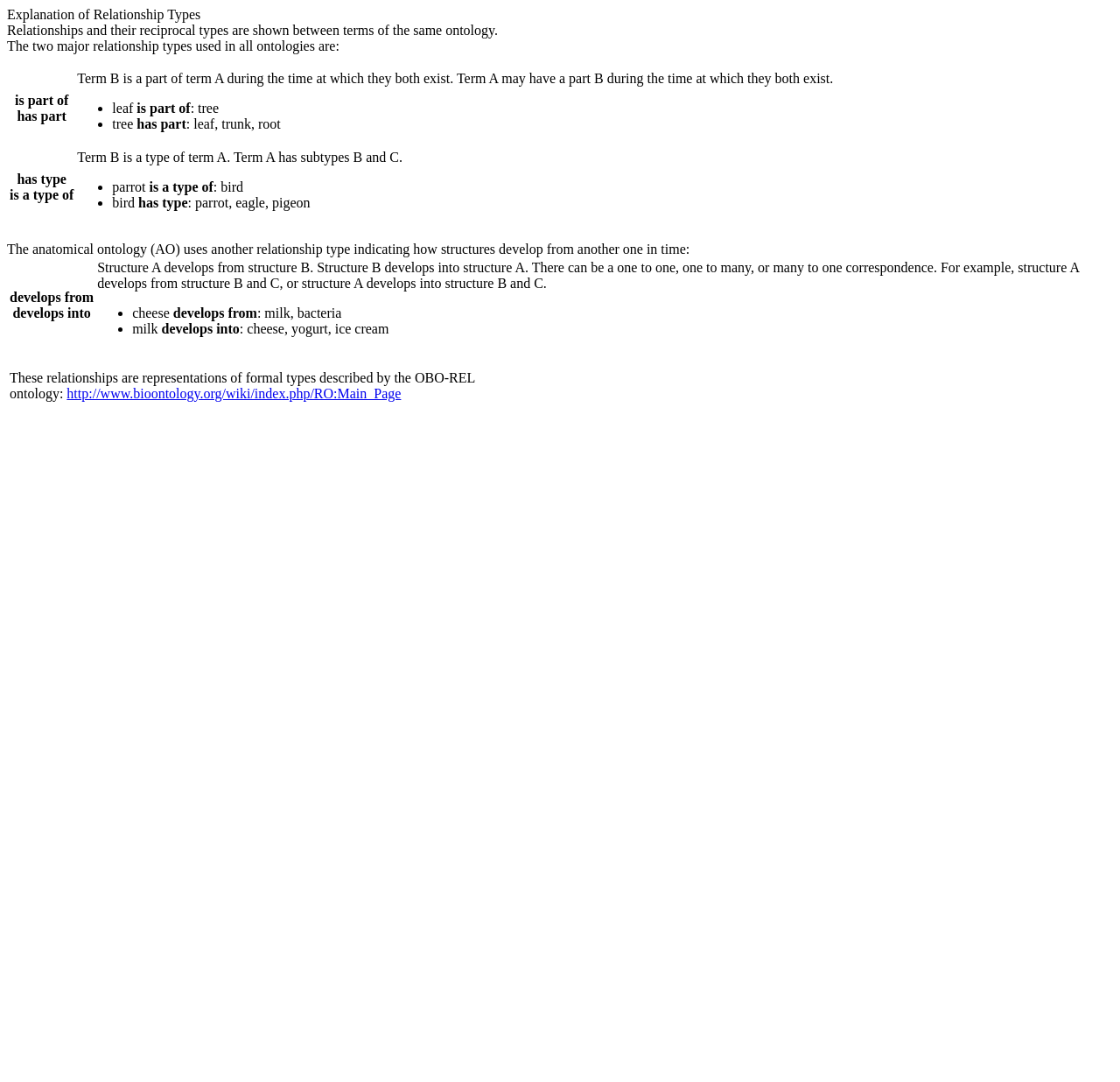What is the example of 'has type' relationship?
Based on the content of the image, thoroughly explain and answer the question.

The webpage provides an example of 'has type' relationship, where 'parrot is a type of bird', and 'bird has type: parrot, eagle, pigeon'.